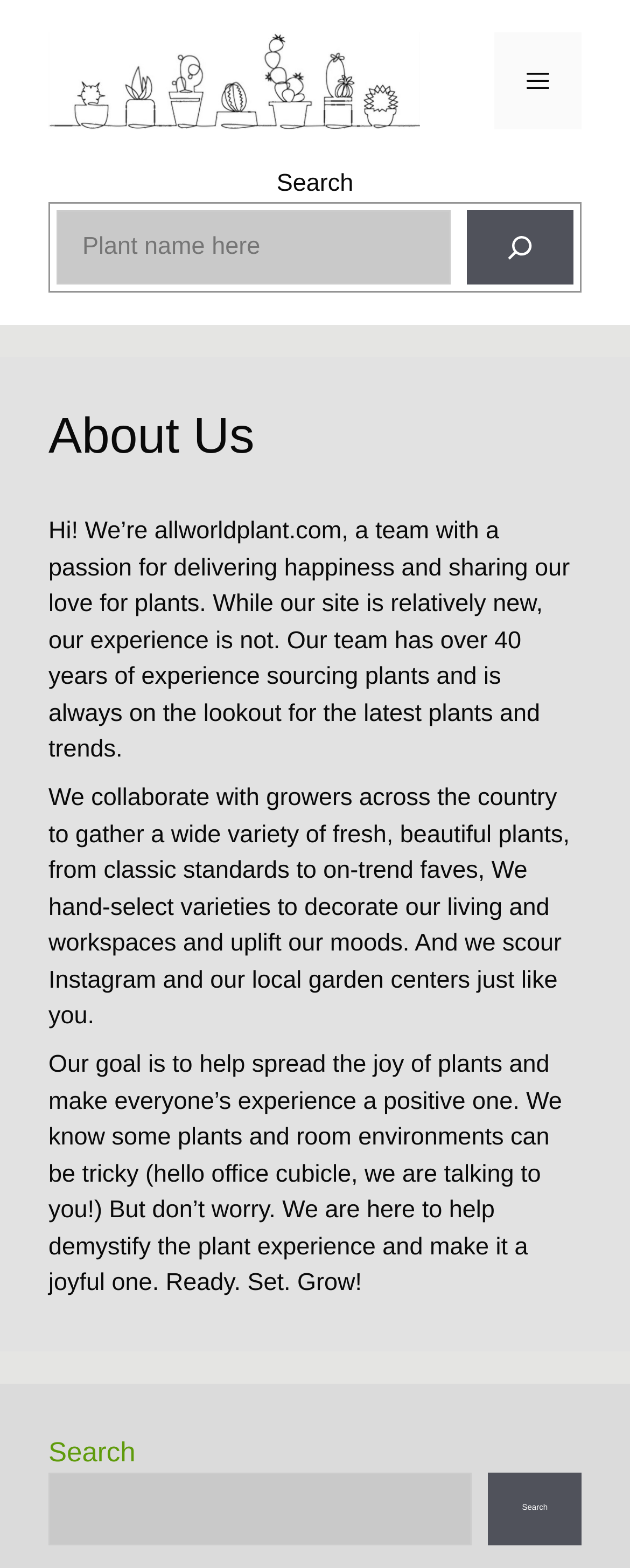Given the webpage screenshot and the description, determine the bounding box coordinates (top-left x, top-left y, bottom-right x, bottom-right y) that define the location of the UI element matching this description: parent_node: Search name="s"

[0.077, 0.94, 0.749, 0.986]